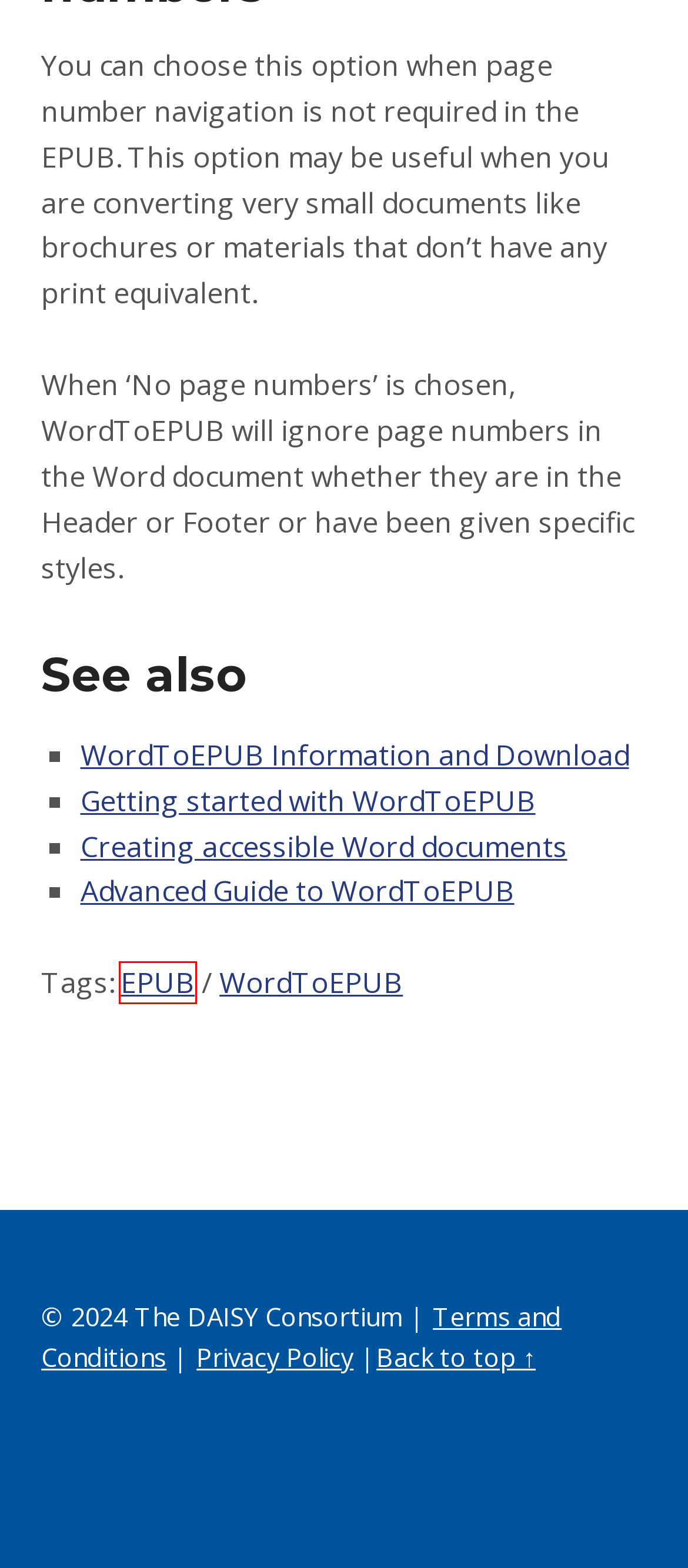Look at the screenshot of a webpage where a red bounding box surrounds a UI element. Your task is to select the best-matching webpage description for the new webpage after you click the element within the bounding box. The available options are:
A. Getting started with WordToEPUB - The DAISY Consortium
B. EPUB—Conformance and Validation - The DAISY Consortium
C. WordToEPUB - The DAISY Consortium
D. Guidance and Training - The DAISY Consortium
E. Home - The DAISY Consortium
F. Creating accessible Word documents - The DAISY Consortium
G. WordToEPUB Guidance - The DAISY Consortium
H. Information and Help - The DAISY Consortium

B